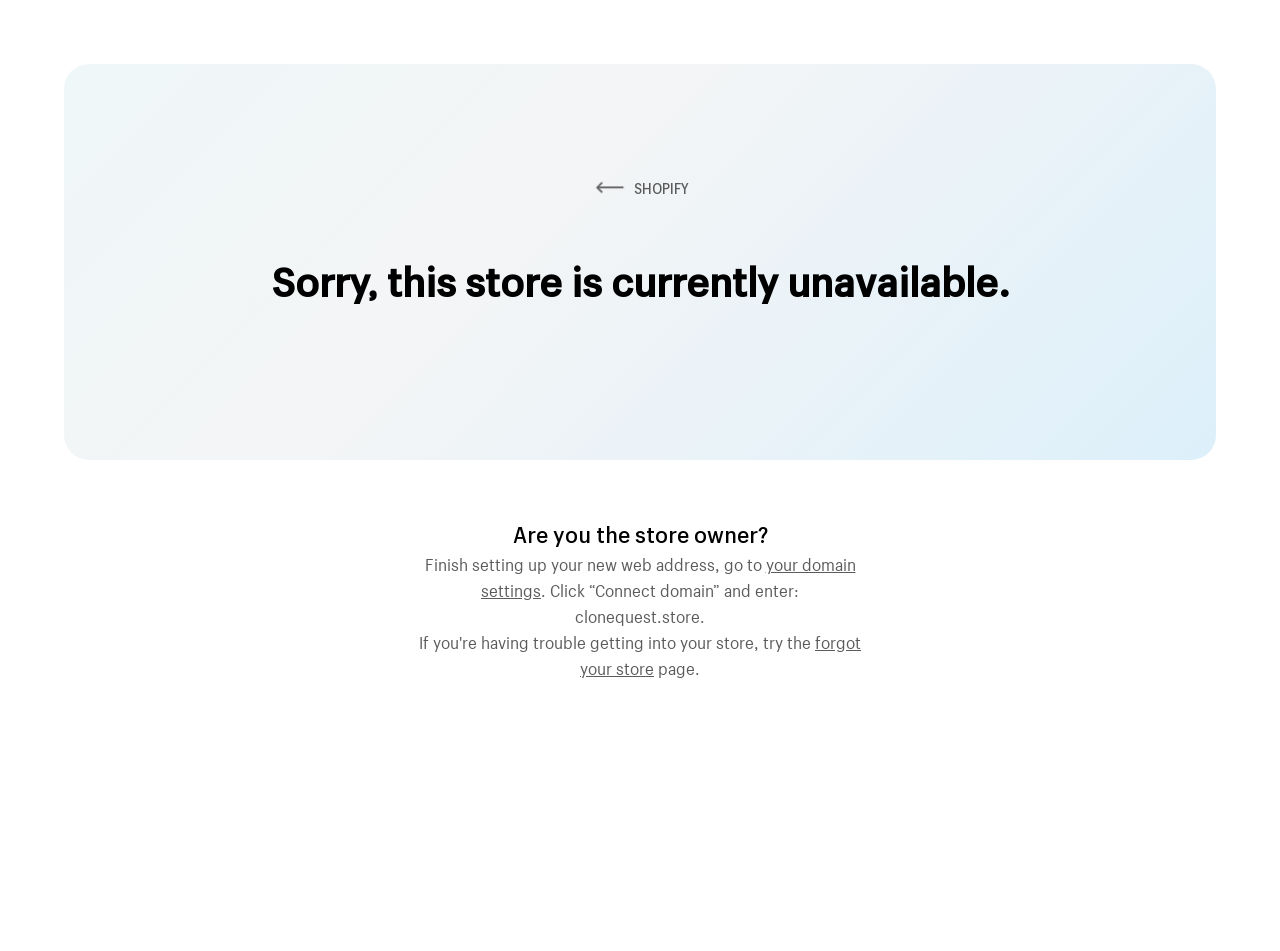Using the information in the image, give a detailed answer to the following question: What can the store owner do if they forgot their store?

If the store owner forgot their store, they can click on the 'forgot your store' link, which is provided as an option for them to recover their store.